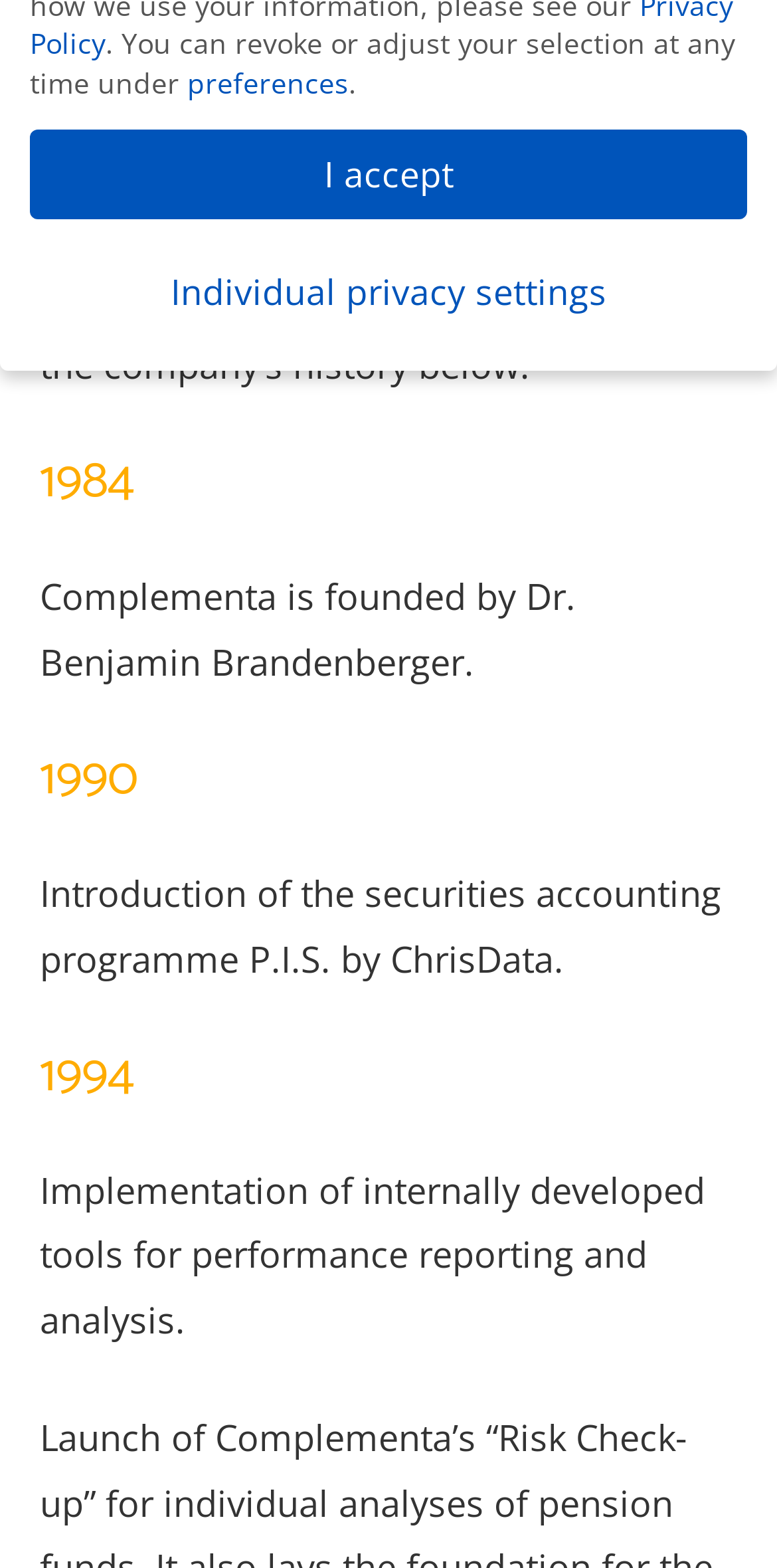Given the element description: "Accept all", predict the bounding box coordinates of the UI element it refers to, using four float numbers between 0 and 1, i.e., [left, top, right, bottom].

[0.264, 0.58, 0.538, 0.631]